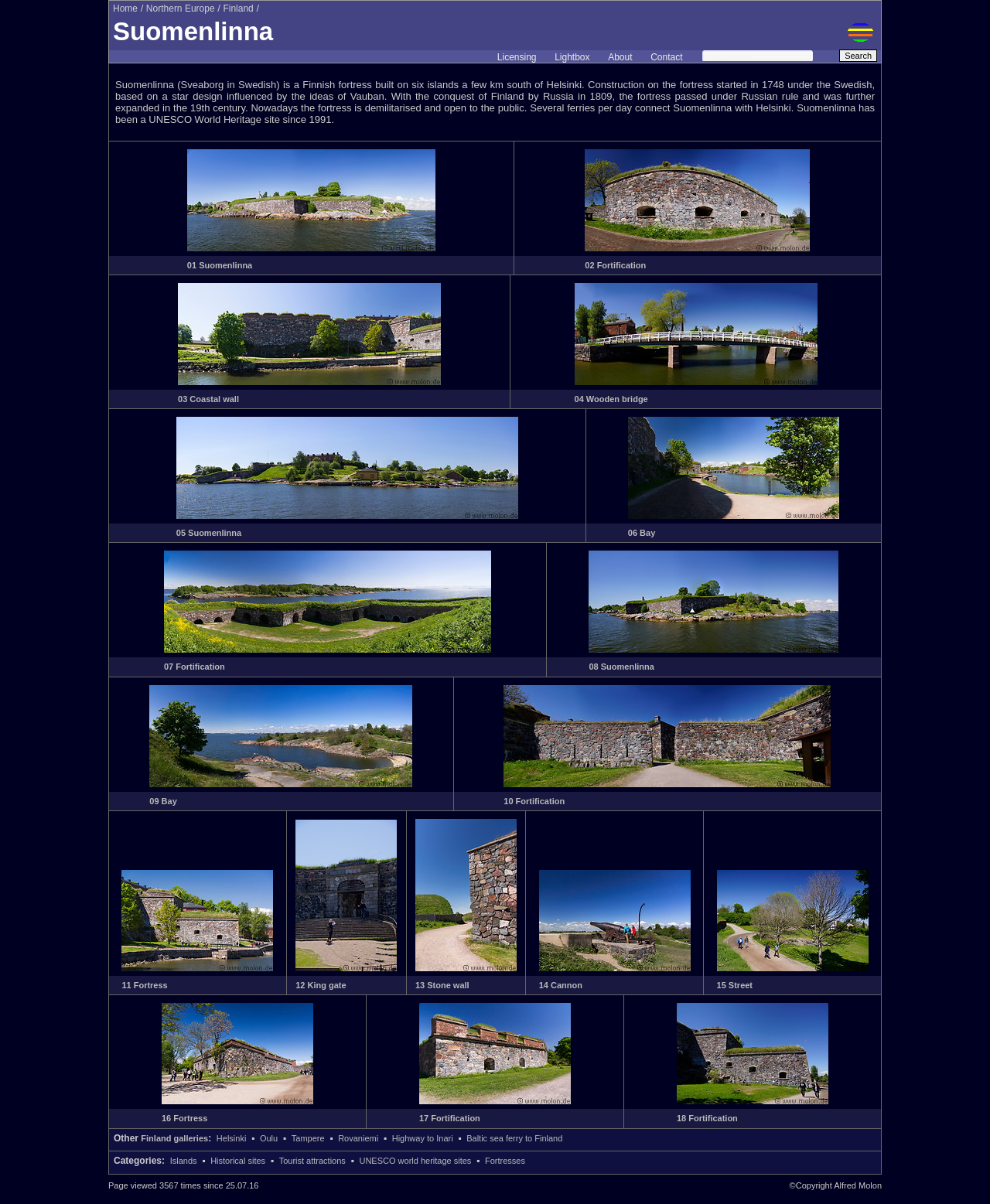Describe in detail what you see on the webpage.

This webpage is a photo gallery dedicated to Suomenlinna, a Finnish fortress built on six islands near Helsinki. The page has a navigation menu at the top, with links to "Home", "Northern Europe", "Finland", and two empty links. Below the navigation menu, there is a heading that reads "Suomenlinna". 

To the right of the heading, there is a search box with a "Search" button. Below the search box, there are five links to "Licensing", "Lightbox", "About", and "Contact". 

The main content of the page is a description of Suomenlinna, which is a UNESCO World Heritage site since 1991. The description provides information about the history and construction of the fortress.

Below the description, there are 18 images of Suomenlinna, arranged in three tables with six rows each. Each image is accompanied by a link with a caption describing the image, such as "01 Suomenlinna", "02 Fortification", "03 Coastal wall", and so on. The images are arranged in a grid layout, with two images per row.